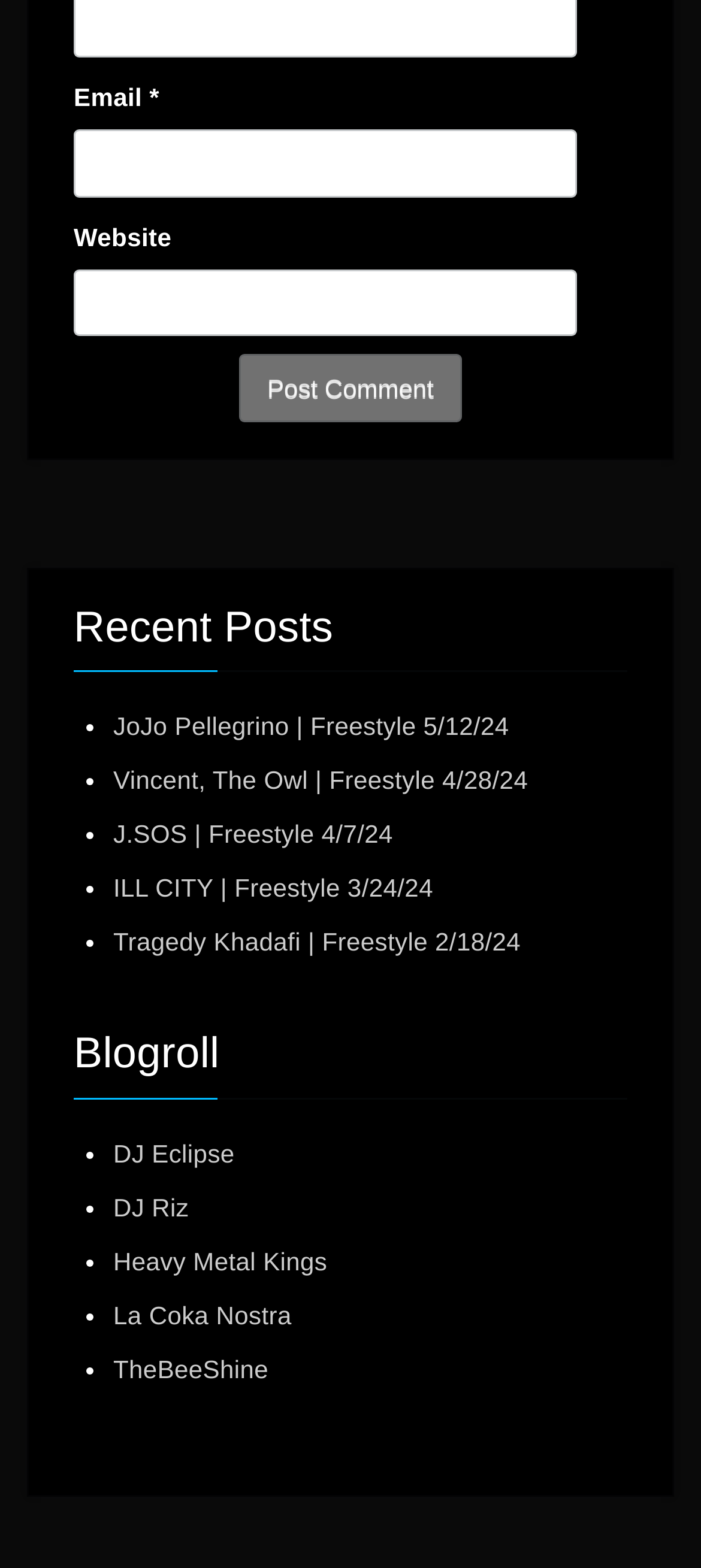Utilize the information from the image to answer the question in detail:
What is the category of the links under 'Blogroll'?

The links listed under the 'Blogroll' heading appear to be websites, as they are labeled with names such as 'DJ Eclipse' and 'La Coka Nostra', which are likely website names.